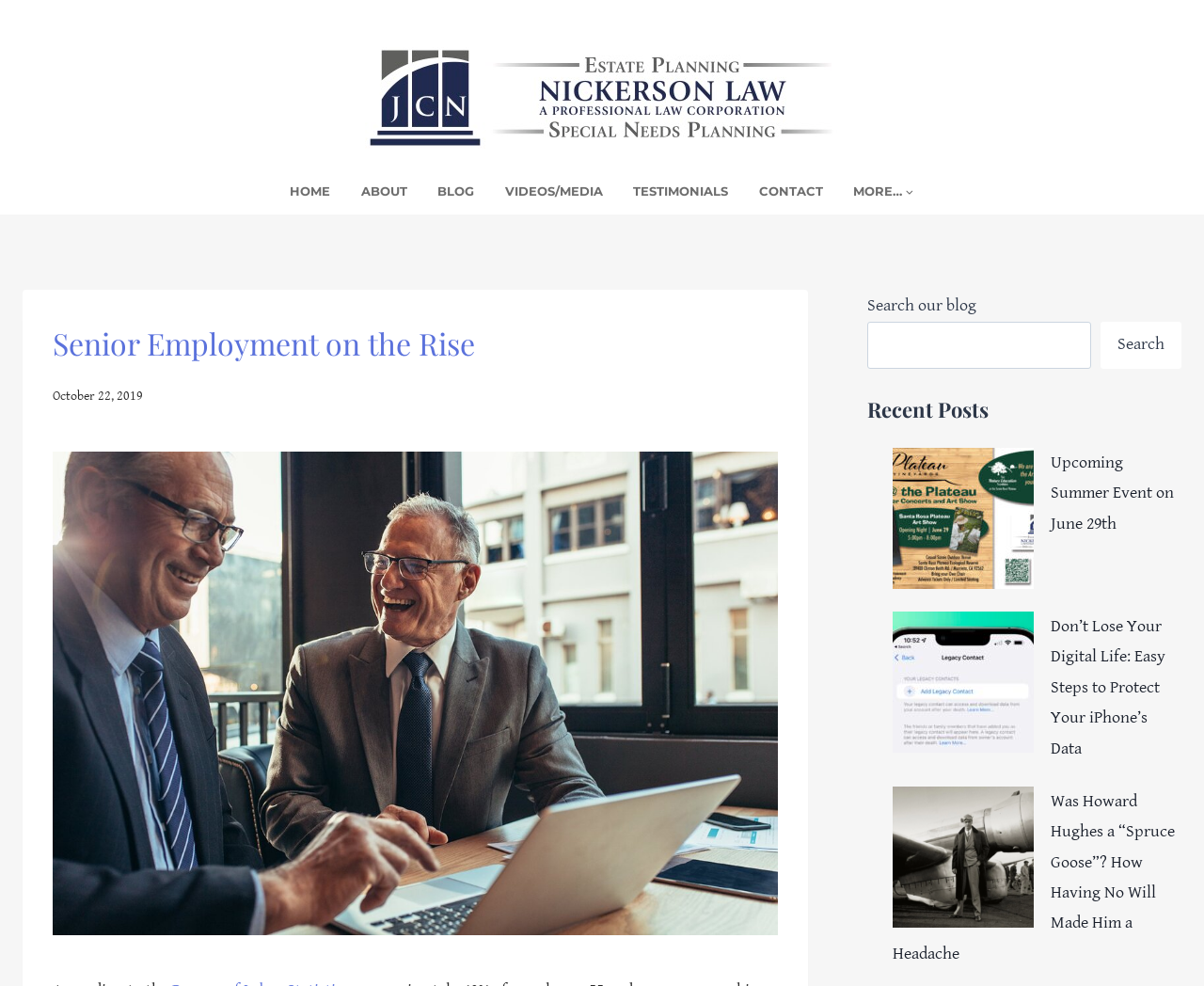How many recent posts are displayed?
From the image, respond with a single word or phrase.

3